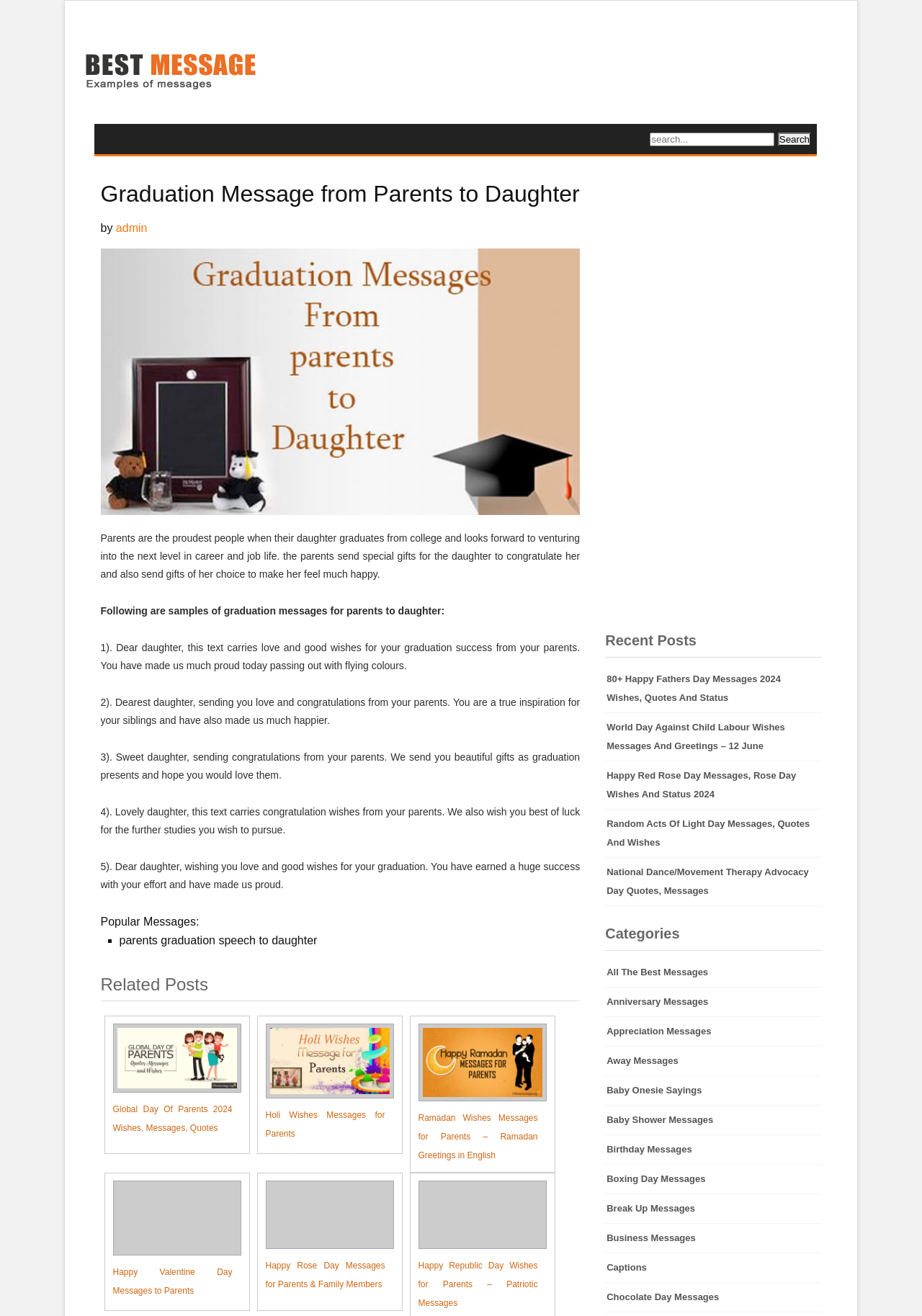Identify the bounding box coordinates of the area that should be clicked in order to complete the given instruction: "Explore 'Popular Messages'". The bounding box coordinates should be four float numbers between 0 and 1, i.e., [left, top, right, bottom].

[0.109, 0.694, 0.629, 0.708]